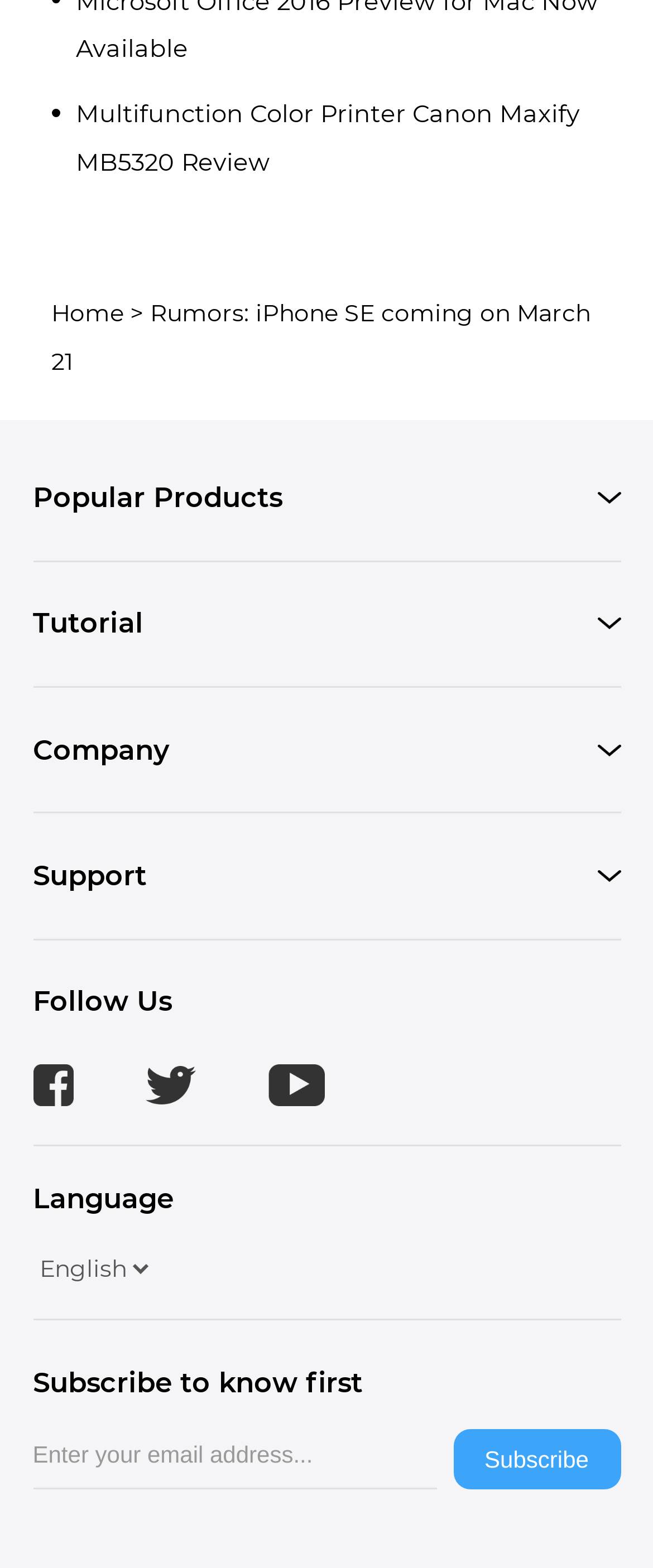Please specify the bounding box coordinates of the area that should be clicked to accomplish the following instruction: "Click on the 'Multifunction Color Printer Canon Maxify MB5320 Review' link". The coordinates should consist of four float numbers between 0 and 1, i.e., [left, top, right, bottom].

[0.116, 0.063, 0.888, 0.113]